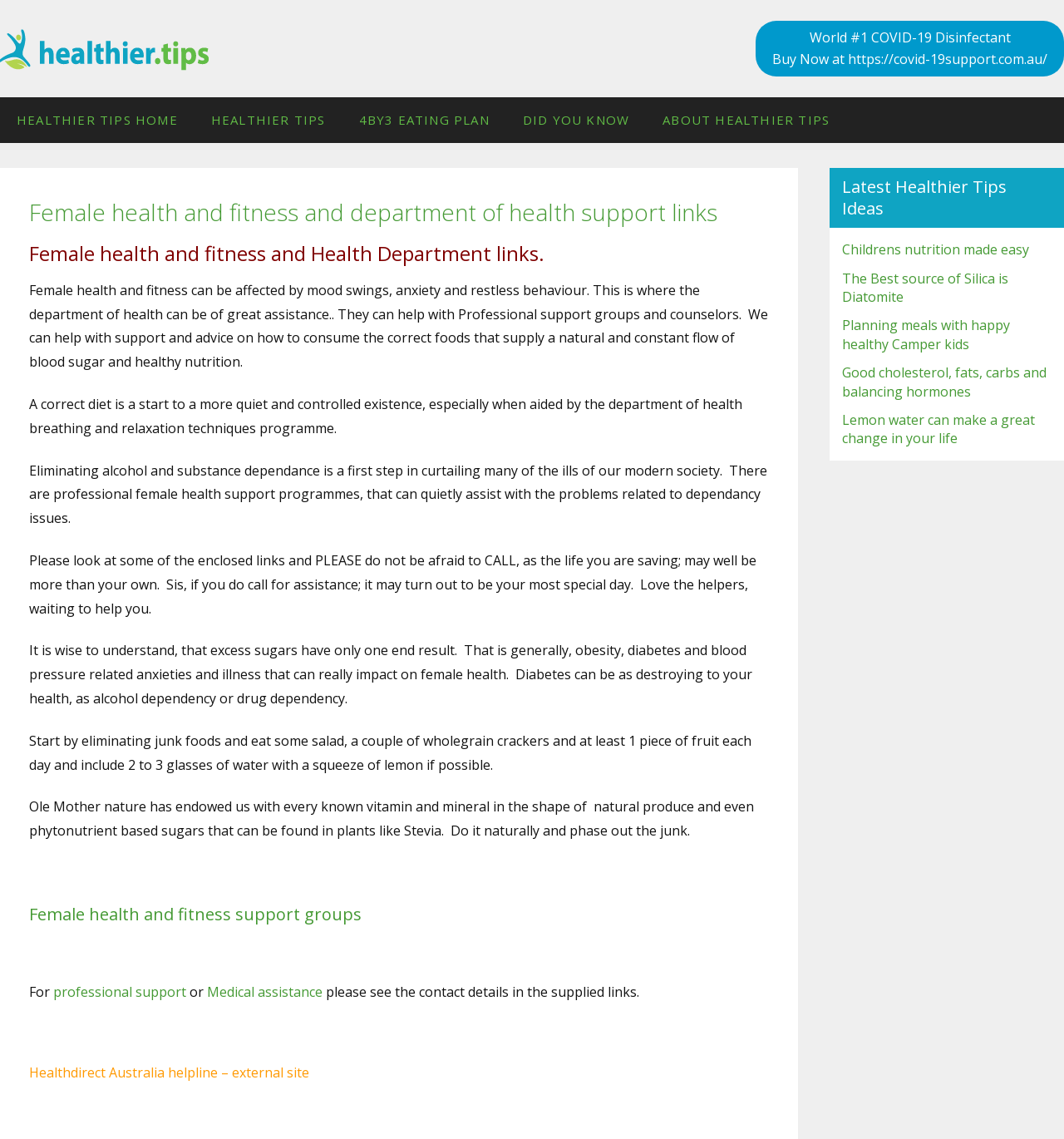Please identify the bounding box coordinates of the element I need to click to follow this instruction: "Click on Healthier Tips".

[0.0, 0.026, 0.196, 0.062]